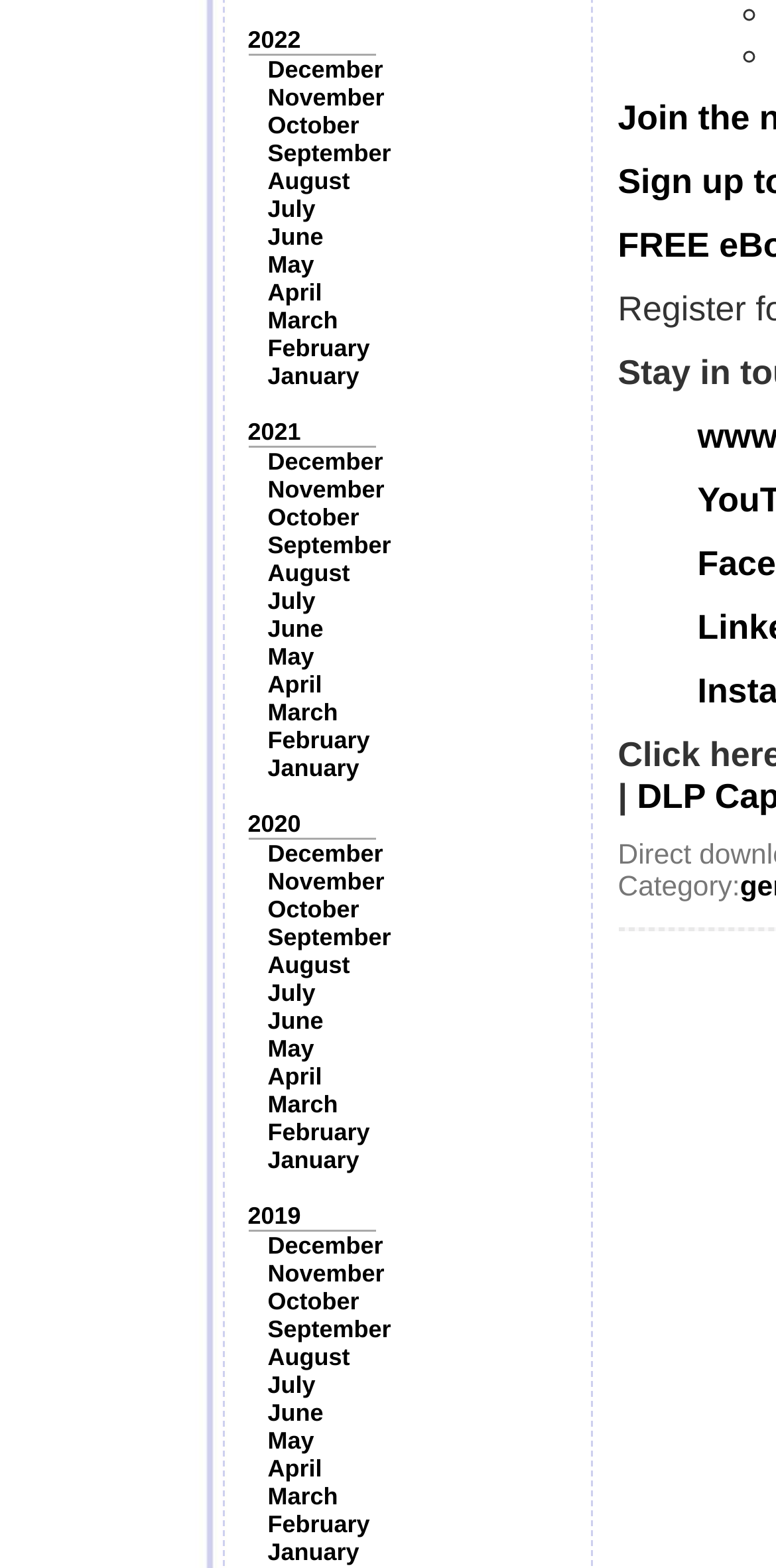Please identify the bounding box coordinates of the element that needs to be clicked to execute the following command: "Click 2022". Provide the bounding box using four float numbers between 0 and 1, formatted as [left, top, right, bottom].

[0.319, 0.016, 0.388, 0.034]